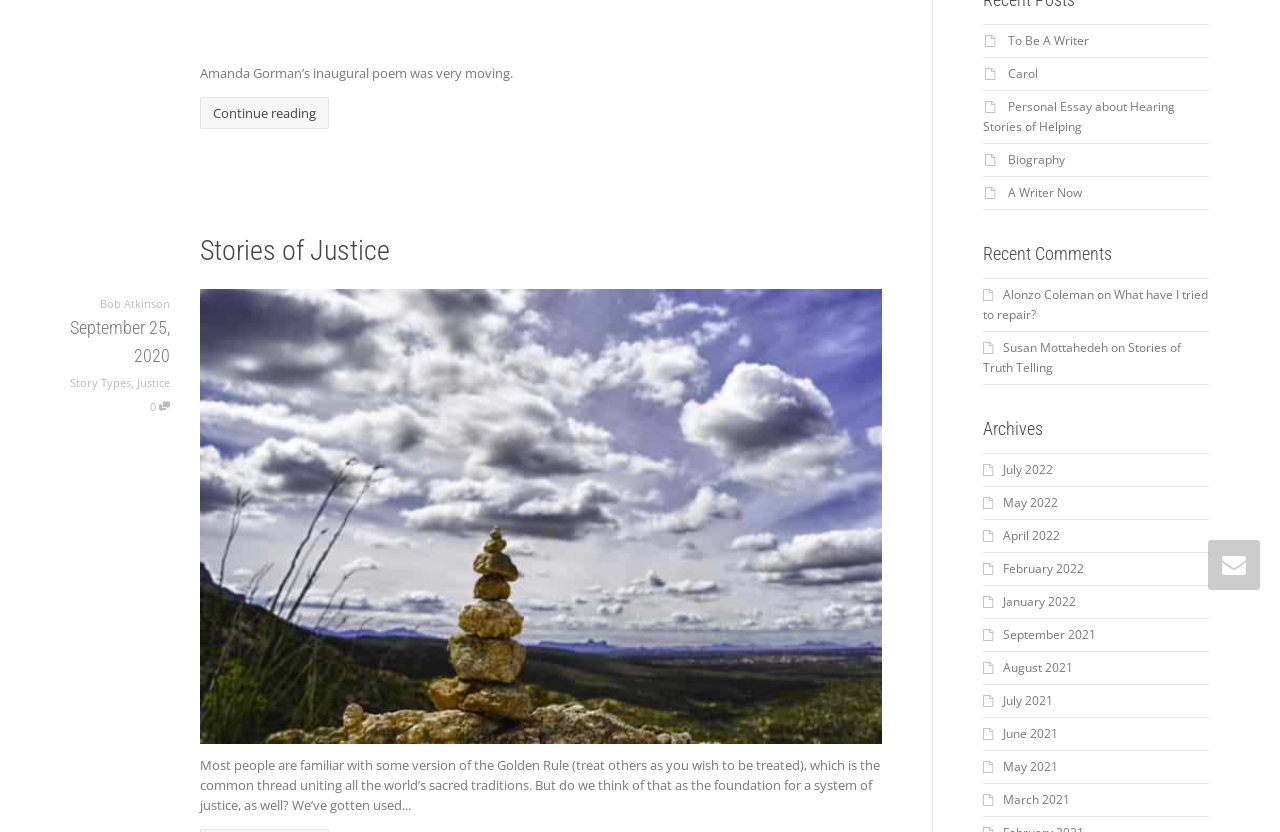Extract the bounding box coordinates for the UI element described as: "September 25, 2020March 8, 2021".

[0.055, 0.421, 0.133, 0.439]